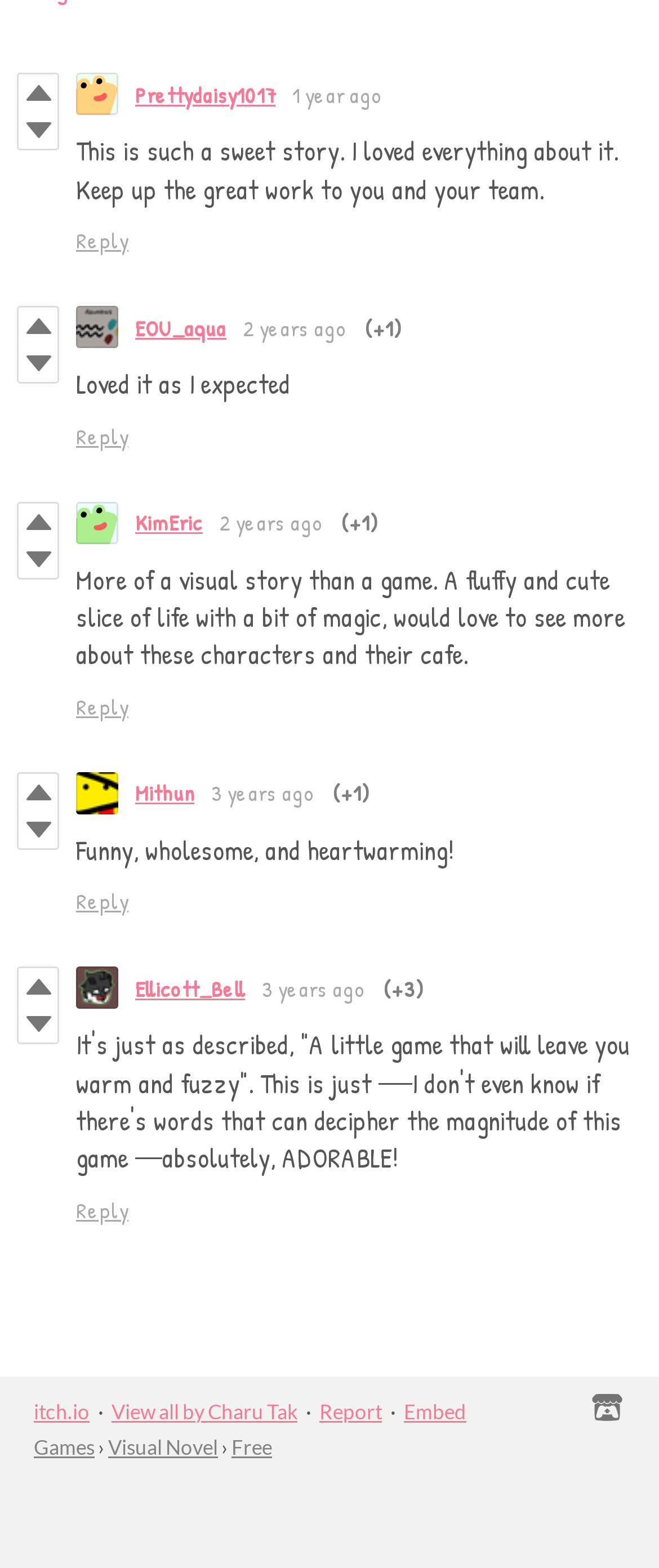Return the bounding box coordinates of the UI element that corresponds to this description: "View all by Charu Tak". The coordinates must be given as four float numbers in the range of 0 and 1, [left, top, right, bottom].

[0.169, 0.892, 0.451, 0.908]